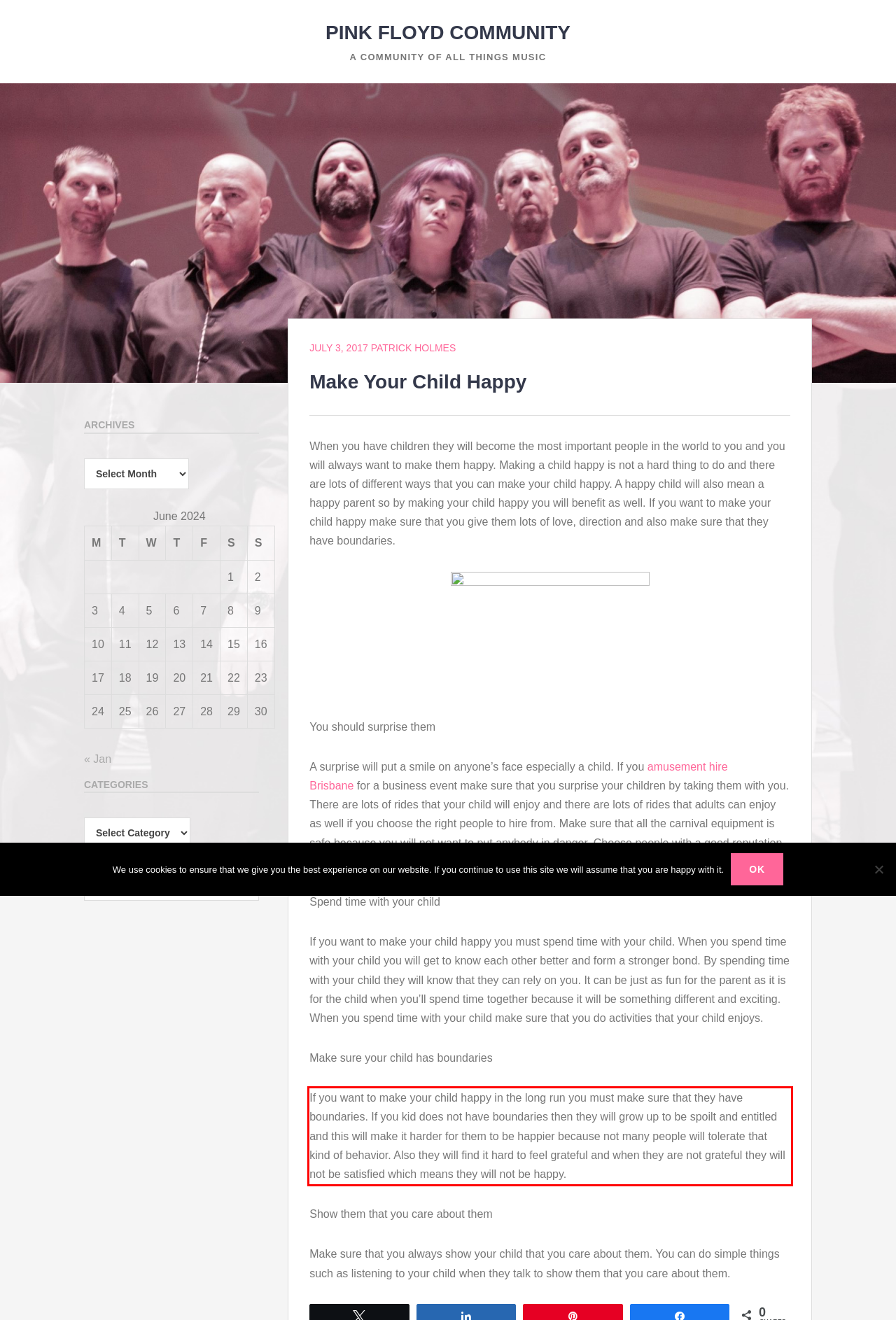Please extract the text content within the red bounding box on the webpage screenshot using OCR.

If you want to make your child happy in the long run you must make sure that they have boundaries. If you kid does not have boundaries then they will grow up to be spoilt and entitled and this will make it harder for them to be happier because not many people will tolerate that kind of behavior. Also they will find it hard to feel grateful and when they are not grateful they will not be satisfied which means they will not be happy.